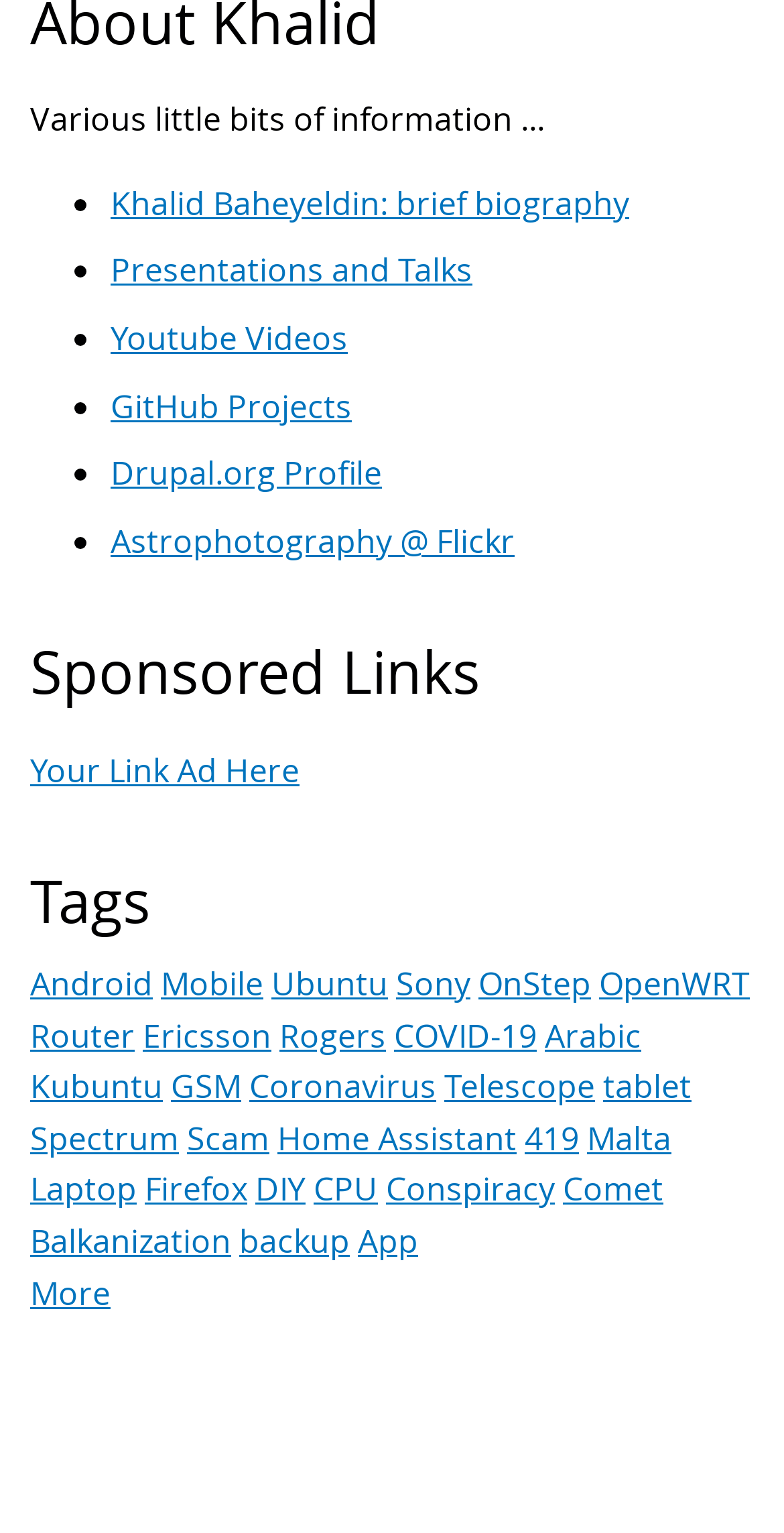How many sponsored links are on the webpage?
Utilize the information in the image to give a detailed answer to the question.

There is only one sponsored link on the webpage, which is labeled as 'Your Link Ad Here'.